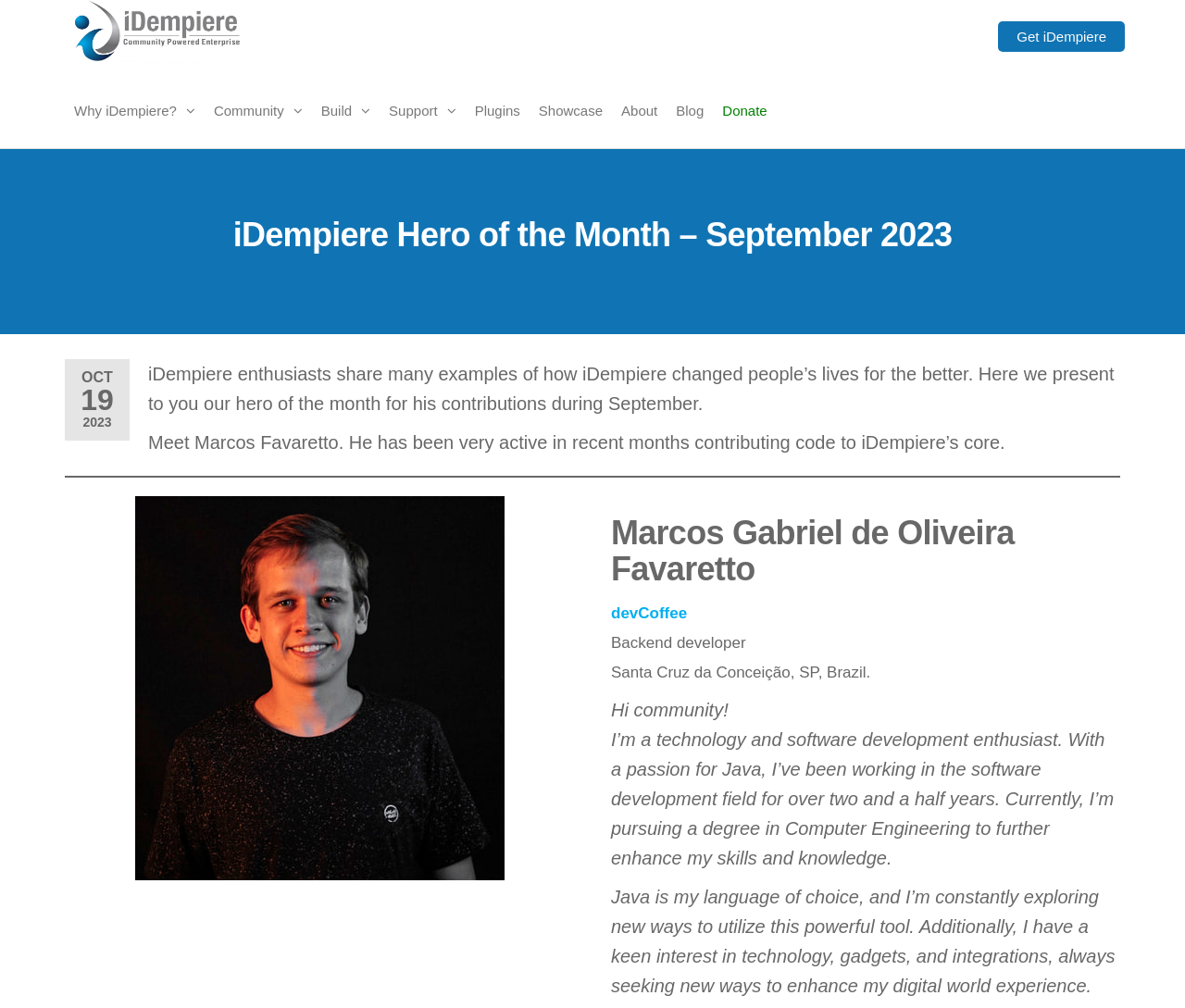Locate and provide the bounding box coordinates for the HTML element that matches this description: "Community".

[0.173, 0.073, 0.263, 0.147]